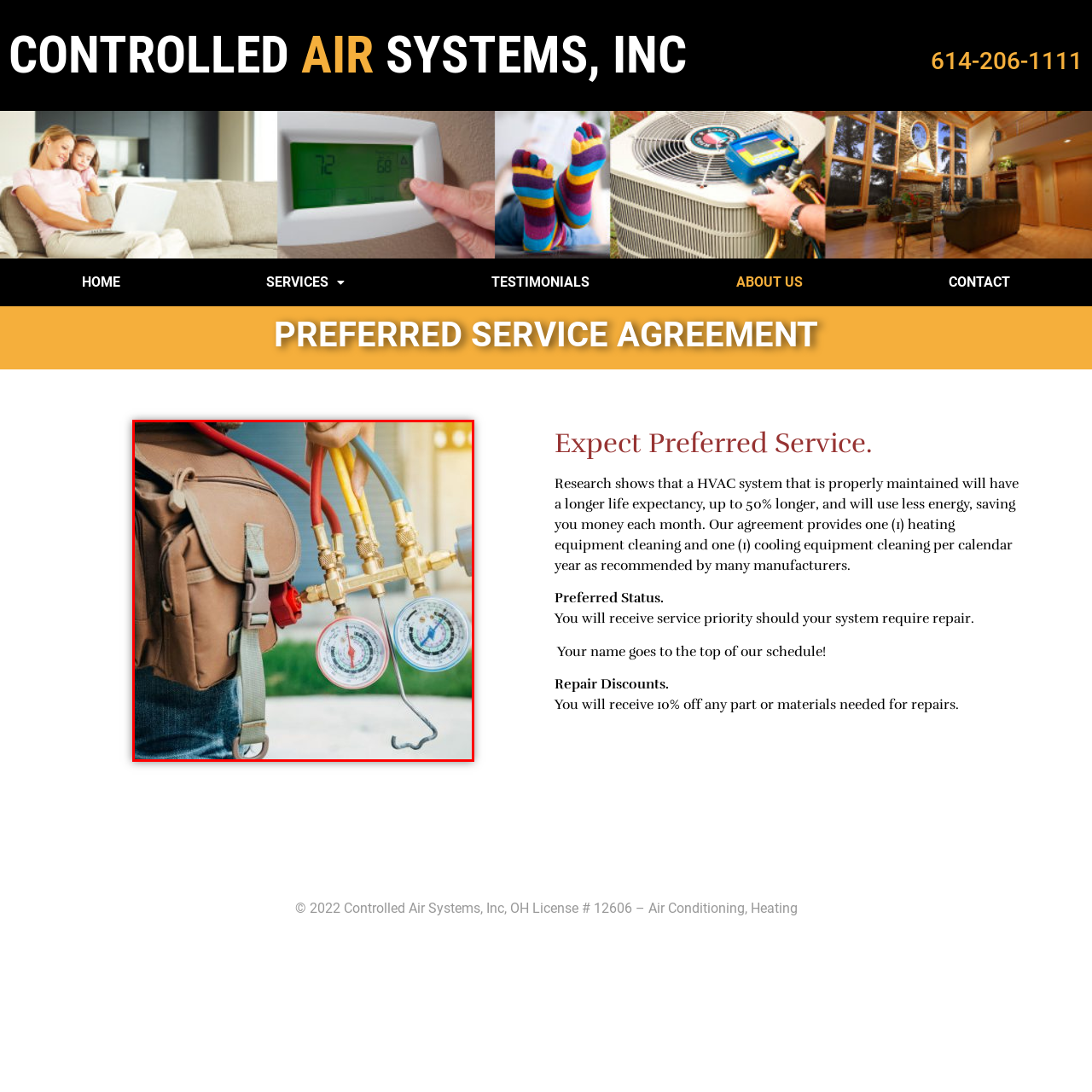What do the colored hoses indicate?  
Inspect the image within the red boundary and offer a detailed explanation grounded in the visual information present in the image.

The colored hoses, specifically the red and blue hoses, indicate high and low pressure respectively, which is important for checking refrigerant levels and troubleshooting HVAC systems.